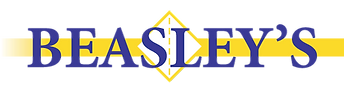What color is the background gradient?
With the help of the image, please provide a detailed response to the question.

The background gradient is described in the caption as 'subtly transitions from white to a light yellow', indicating a gradual change in color from white to light yellow.